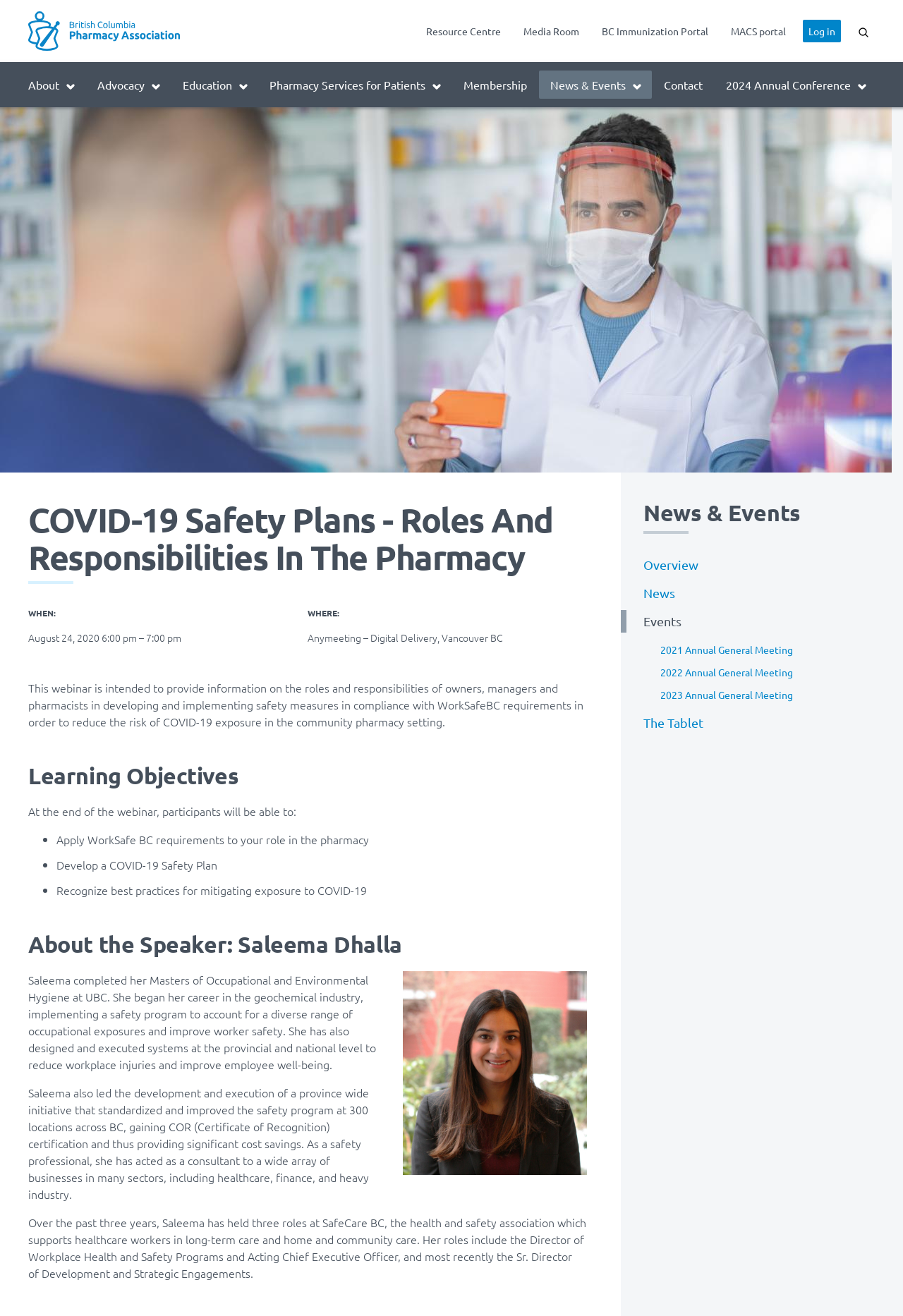Please identify the bounding box coordinates of the area that needs to be clicked to fulfill the following instruction: "Enter message or question."

None